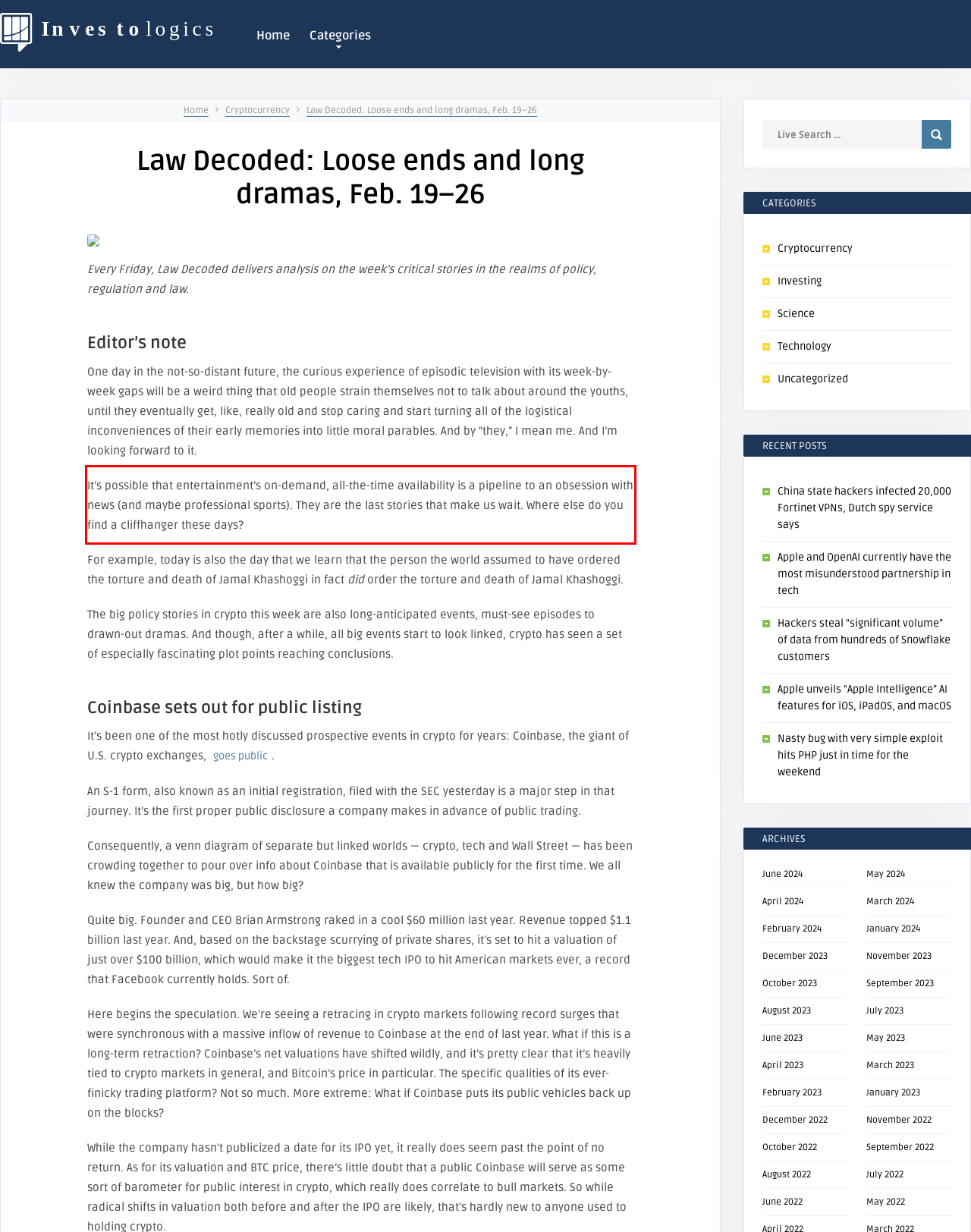View the screenshot of the webpage and identify the UI element surrounded by a red bounding box. Extract the text contained within this red bounding box.

It’s possible that entertainment’s on-demand, all-the-time availability is a pipeline to an obsession with news (and maybe professional sports). They are the last stories that make us wait. Where else do you find a cliffhanger these days?